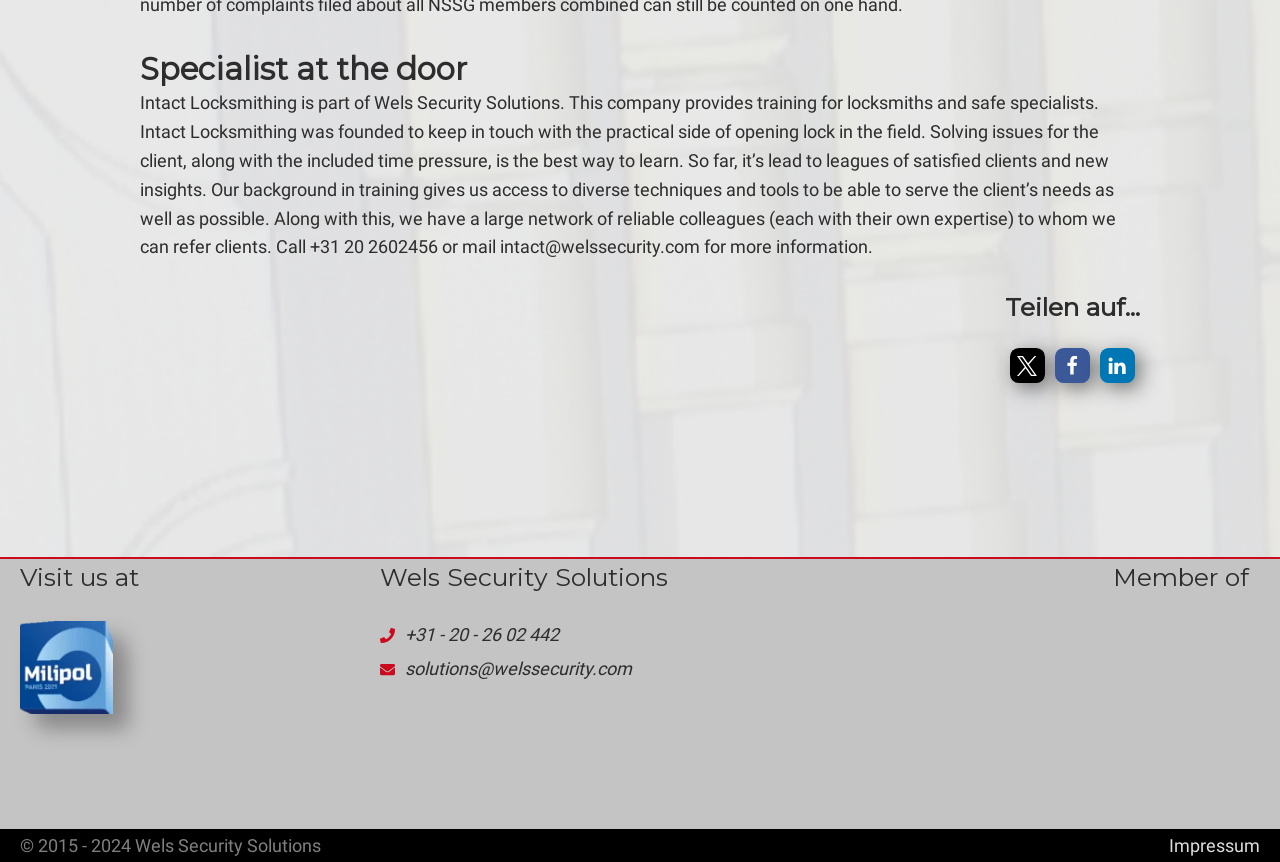Bounding box coordinates are specified in the format (top-left x, top-left y, bottom-right x, bottom-right y). All values are floating point numbers bounded between 0 and 1. Please provide the bounding box coordinate of the region this sentence describes: solutions@welssecurity.com

[0.316, 0.763, 0.494, 0.788]